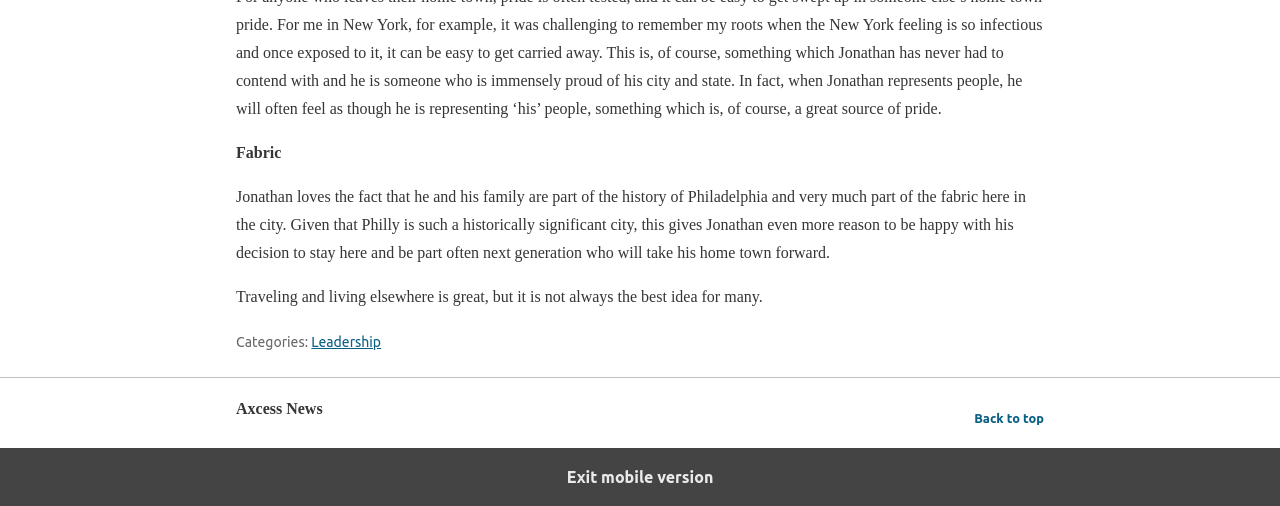Please specify the bounding box coordinates in the format (top-left x, top-left y, bottom-right x, bottom-right y), with all values as floating point numbers between 0 and 1. Identify the bounding box of the UI element described by: Commercial Sweepers rental

None